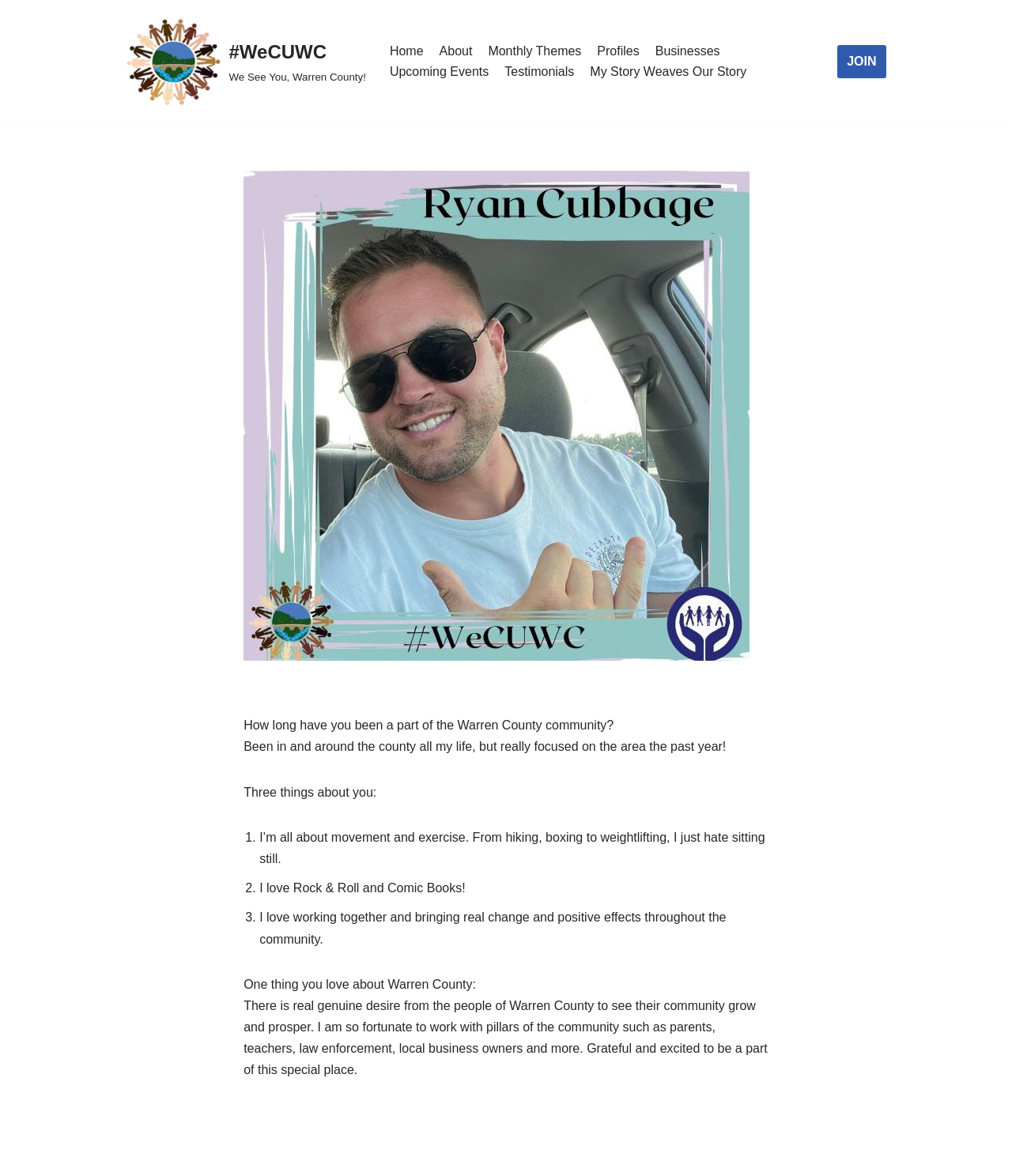Highlight the bounding box coordinates of the element that should be clicked to carry out the following instruction: "Click on the 'Skip to content' link". The coordinates must be given as four float numbers ranging from 0 to 1, i.e., [left, top, right, bottom].

[0.0, 0.022, 0.023, 0.035]